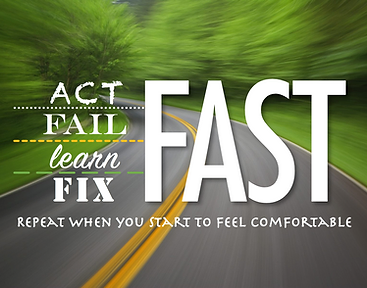What are the guiding words surrounding the central message?
Refer to the image and answer the question using a single word or phrase.

ACT, FAIL, LEARN, FIX